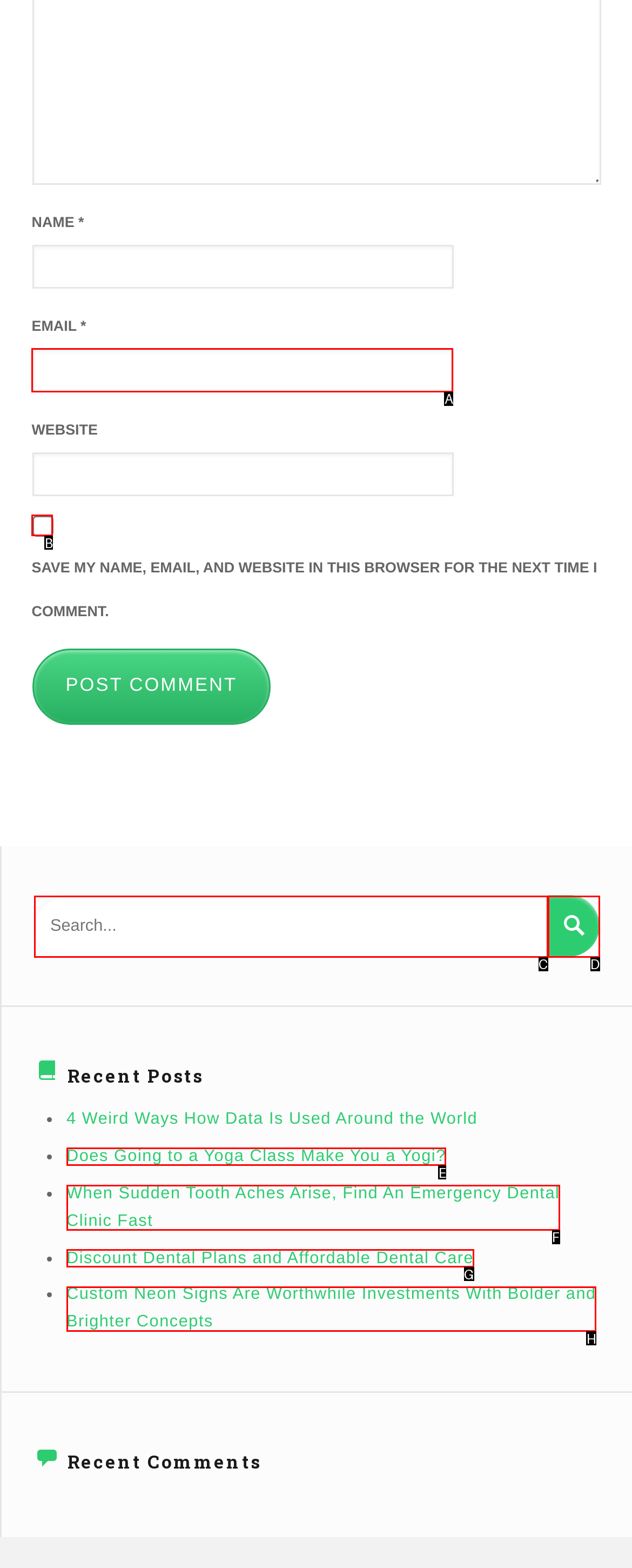Match the element description: parent_node: EMAIL * aria-describedby="email-notes" name="email" to the correct HTML element. Answer with the letter of the selected option.

A